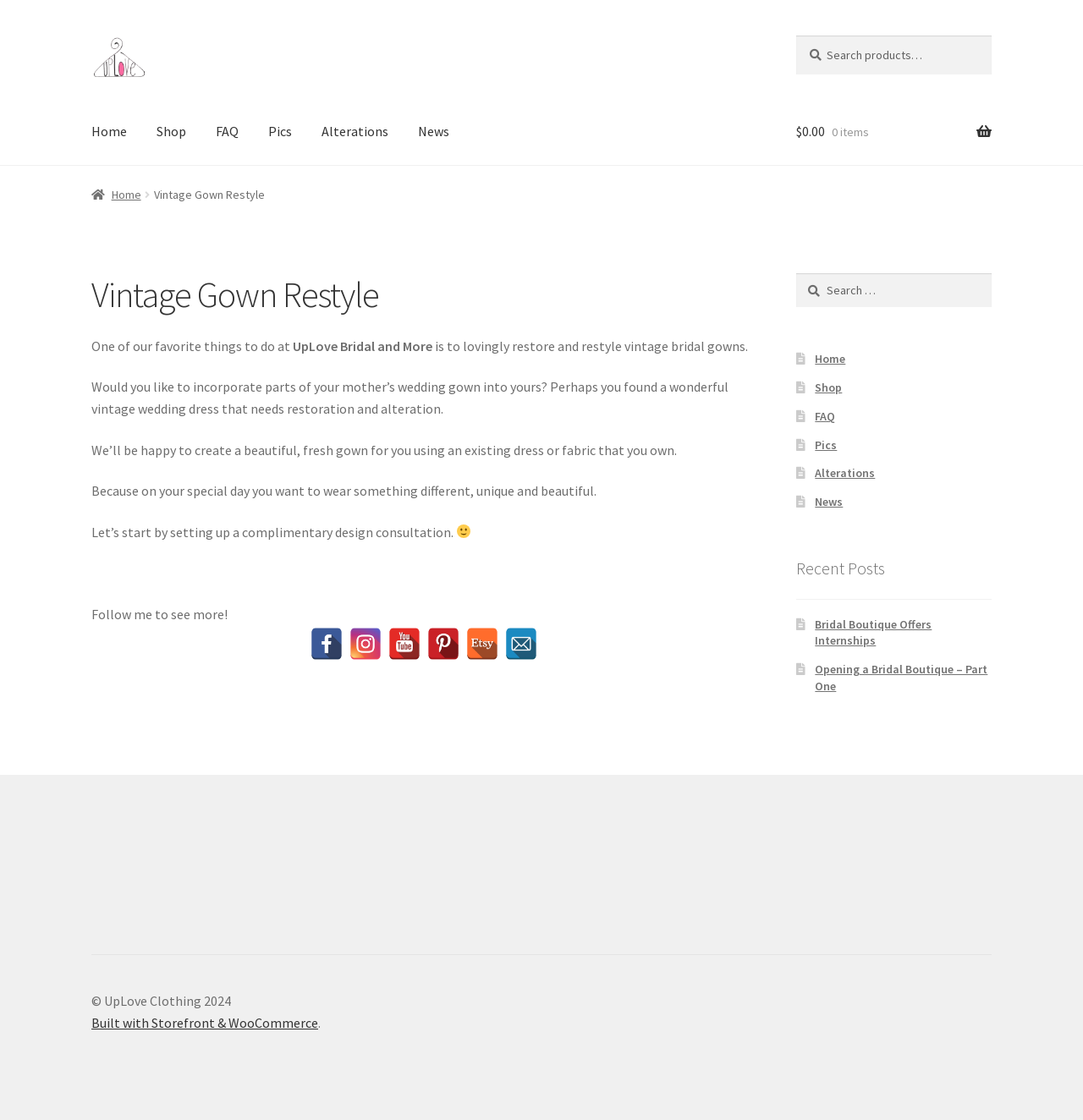What is the name of the website?
Please elaborate on the answer to the question with detailed information.

The name of the website can be found in the top-left corner of the webpage, where it says 'Vintage Gown Restyle – UpLove Clothing'. This is also the title of the webpage.